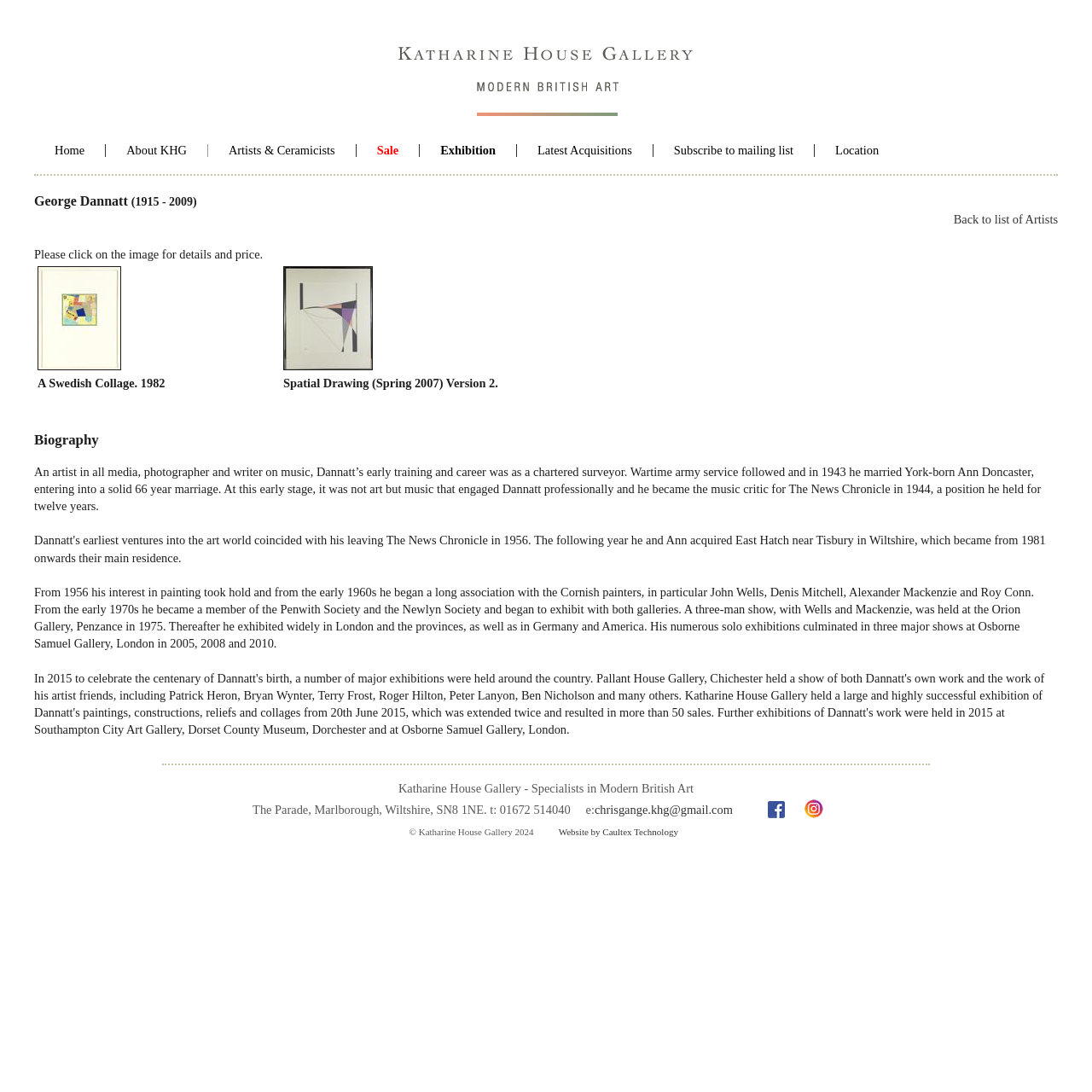Identify the bounding box coordinates of the region I need to click to complete this instruction: "Click on the 'Privacy Policy' link".

None